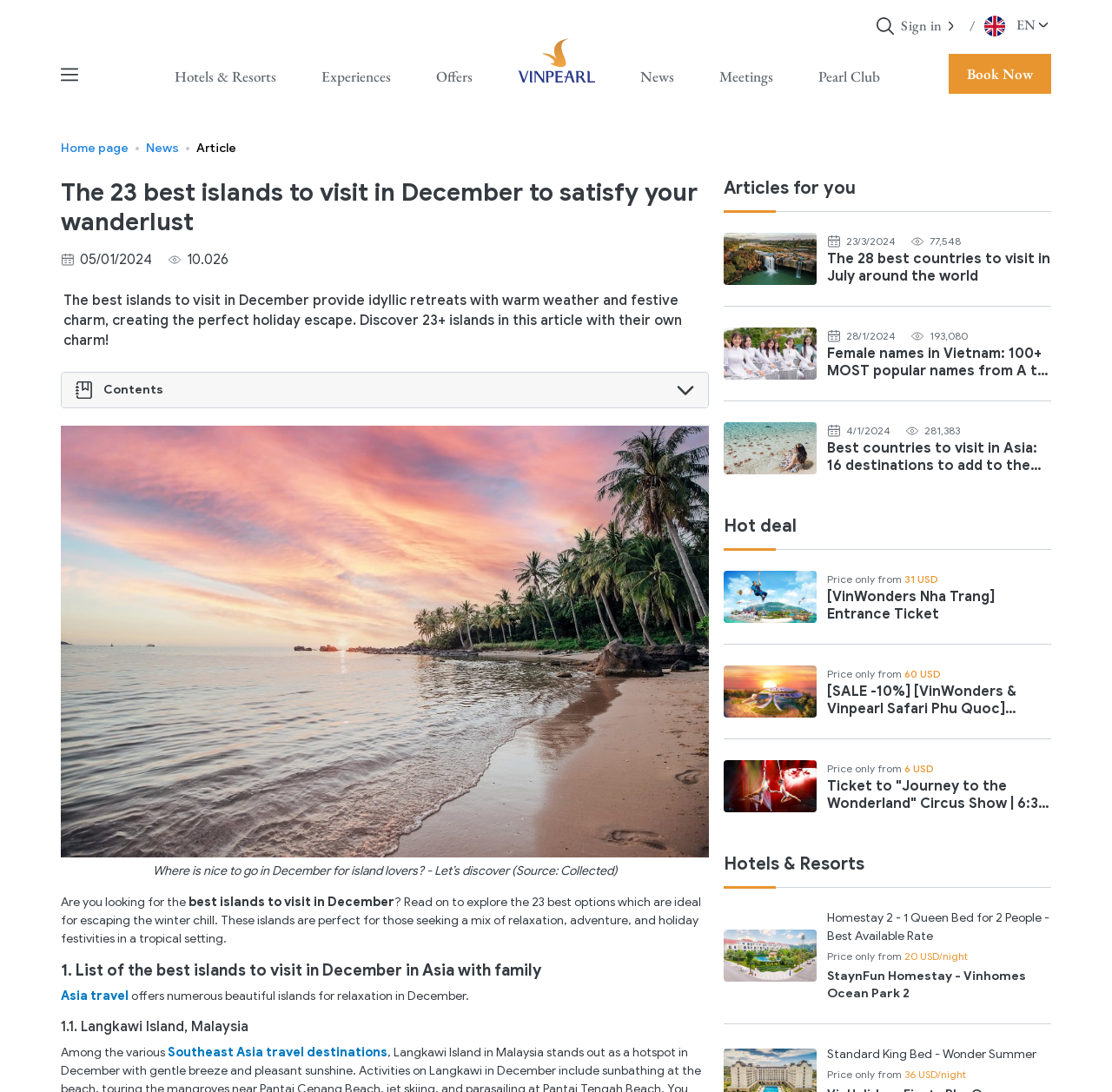Utilize the information from the image to answer the question in detail:
How many islands are mentioned in the article?

I read the heading 'The 23 best islands to visit in December to satisfy your wanderlust' and inferred that the article mentions at least 23 islands.